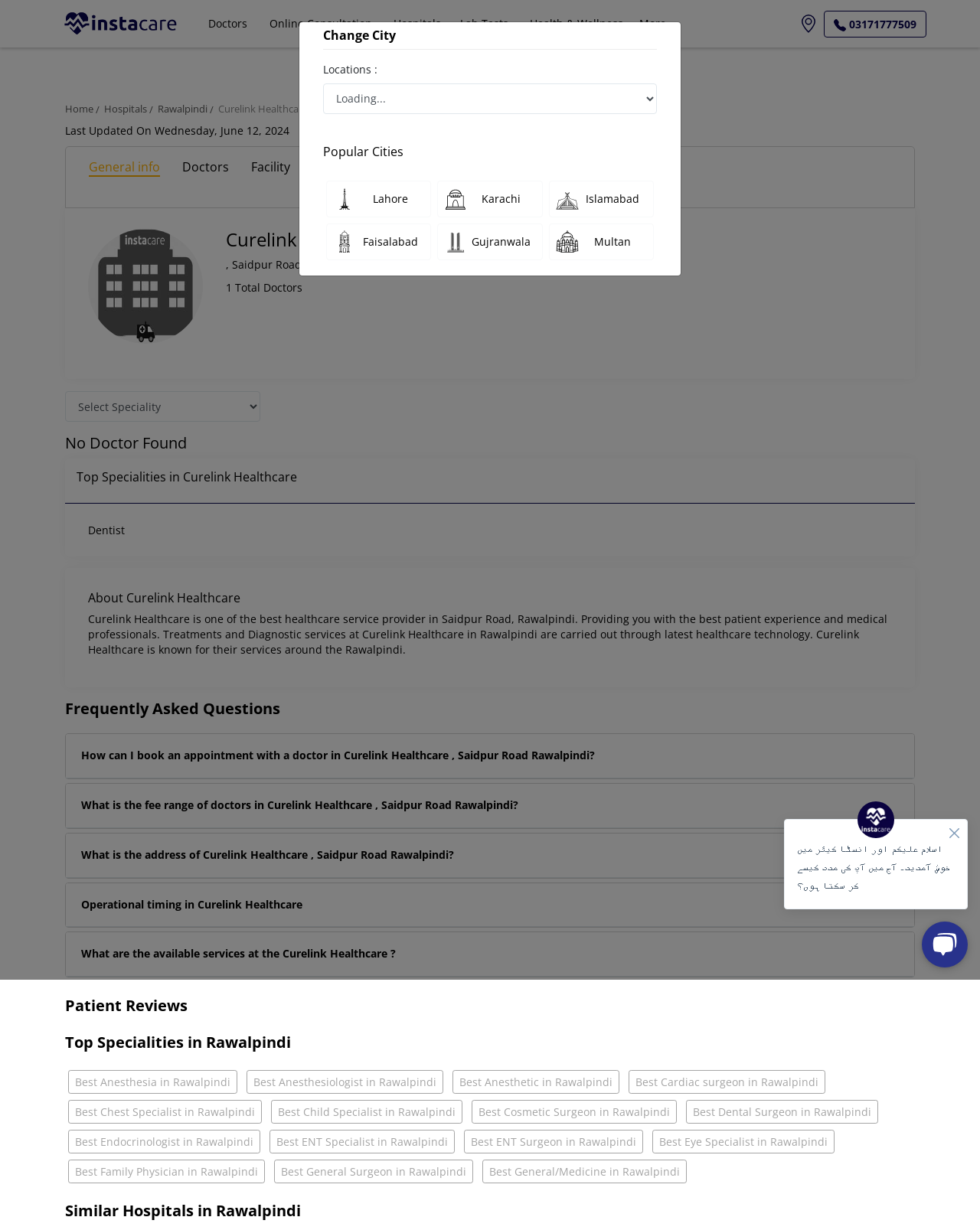Please identify the bounding box coordinates of the element's region that needs to be clicked to fulfill the following instruction: "Read about Curelink Healthcare". The bounding box coordinates should consist of four float numbers between 0 and 1, i.e., [left, top, right, bottom].

[0.23, 0.186, 0.699, 0.204]